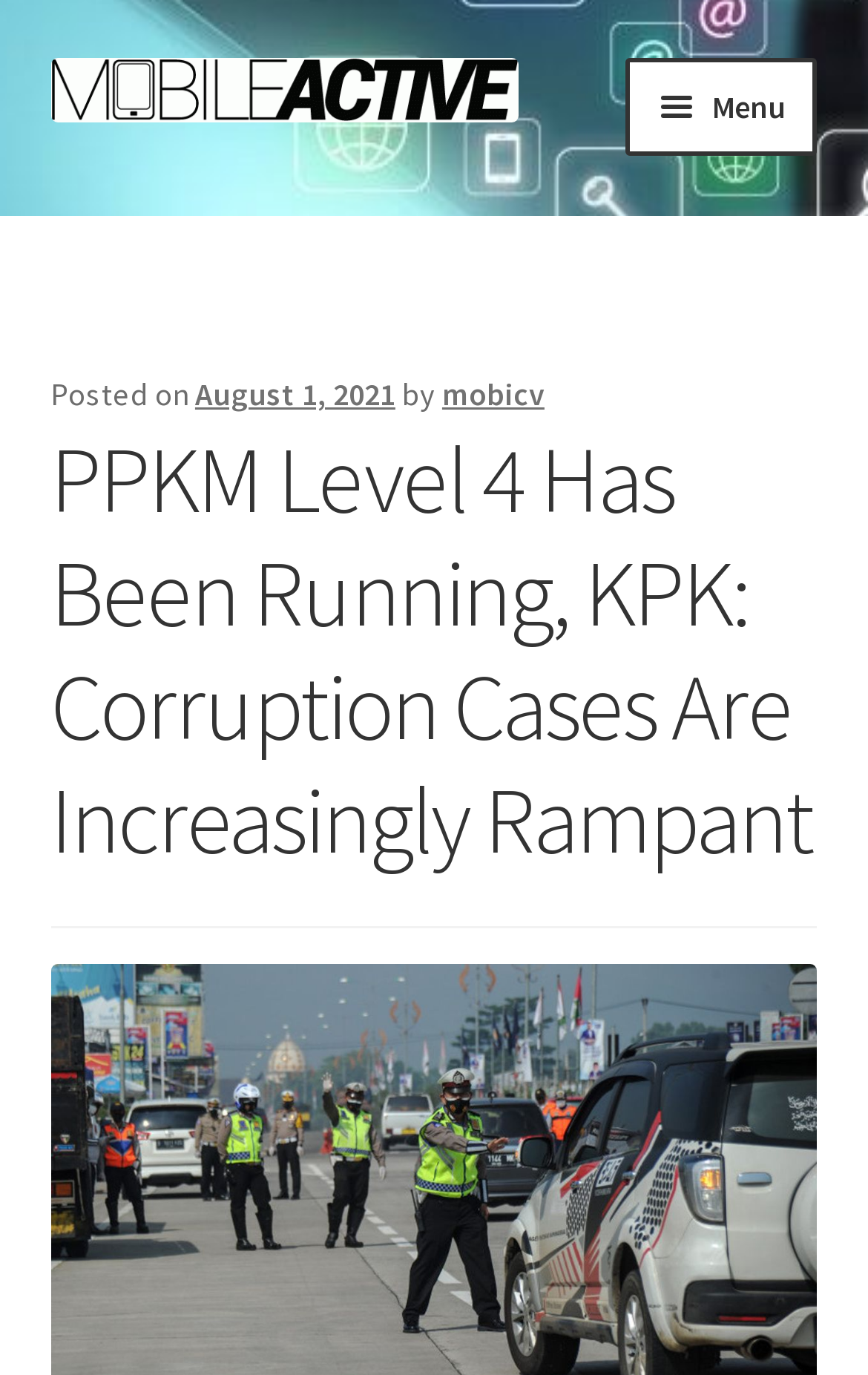What is the date of the posted article?
Look at the image and answer the question with a single word or phrase.

August 1, 2021